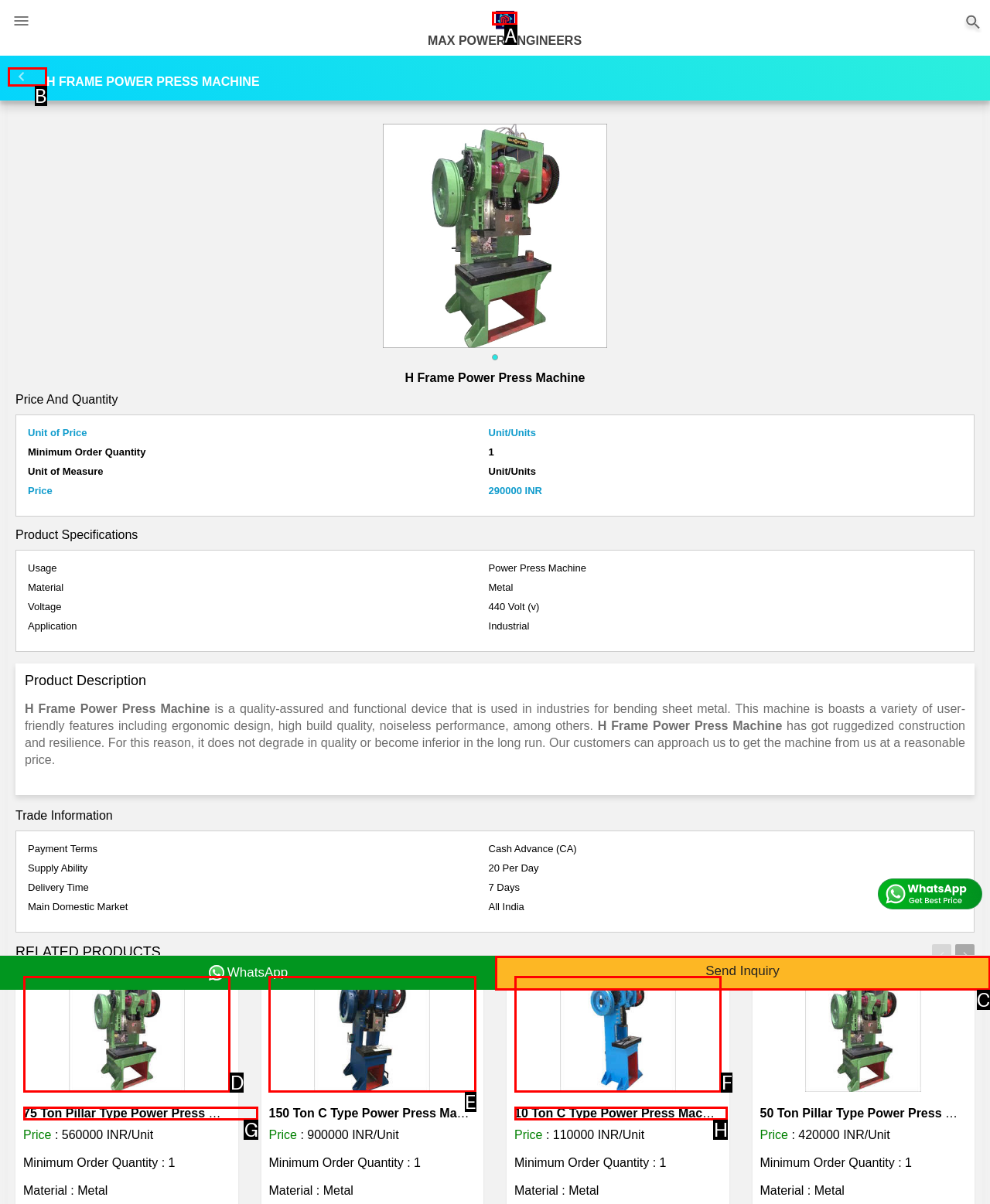For the task: click the MAX POWER ENGINEERS link, specify the letter of the option that should be clicked. Answer with the letter only.

A